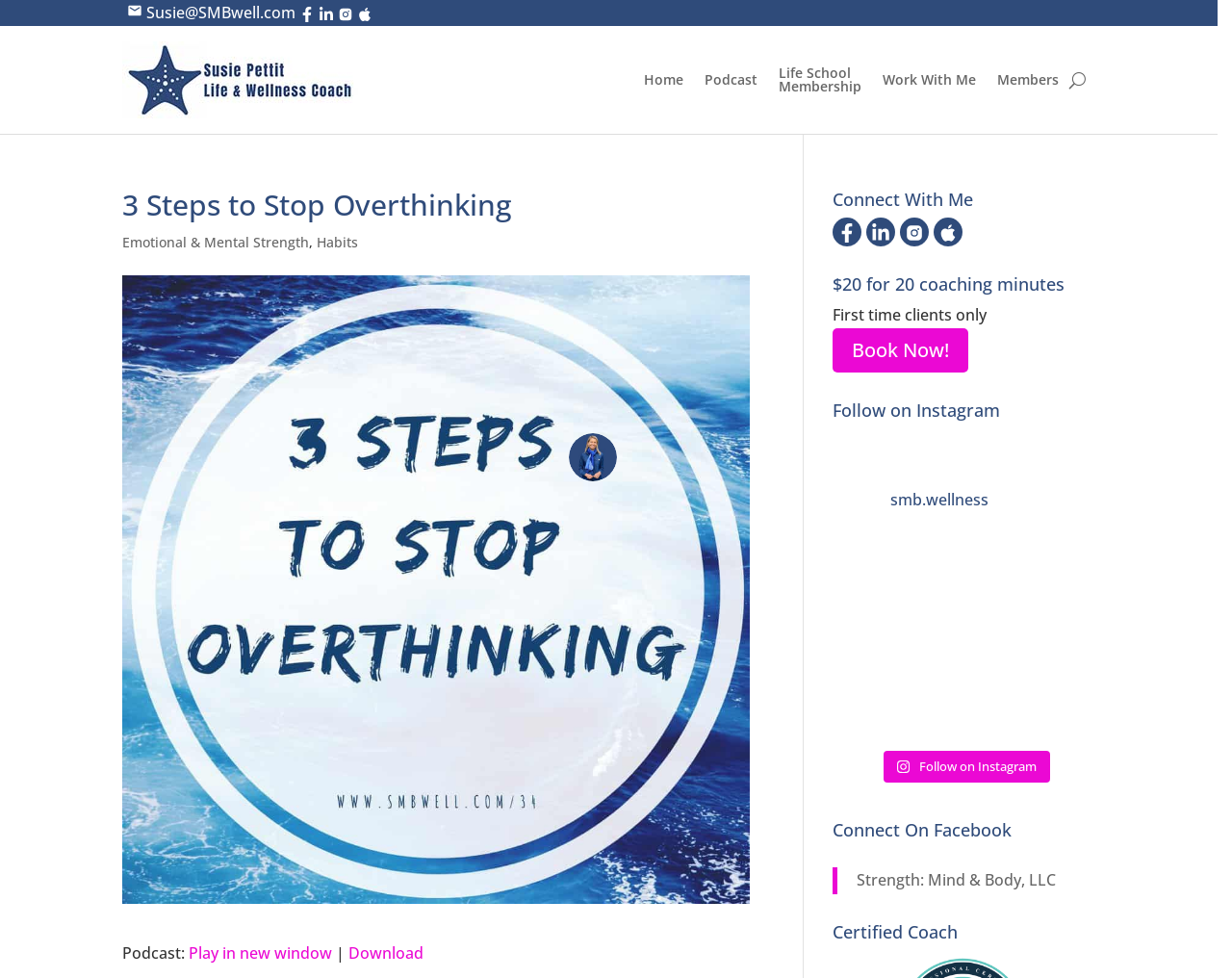Give the bounding box coordinates for the element described by: "Follow on Instagram".

[0.726, 0.771, 0.861, 0.804]